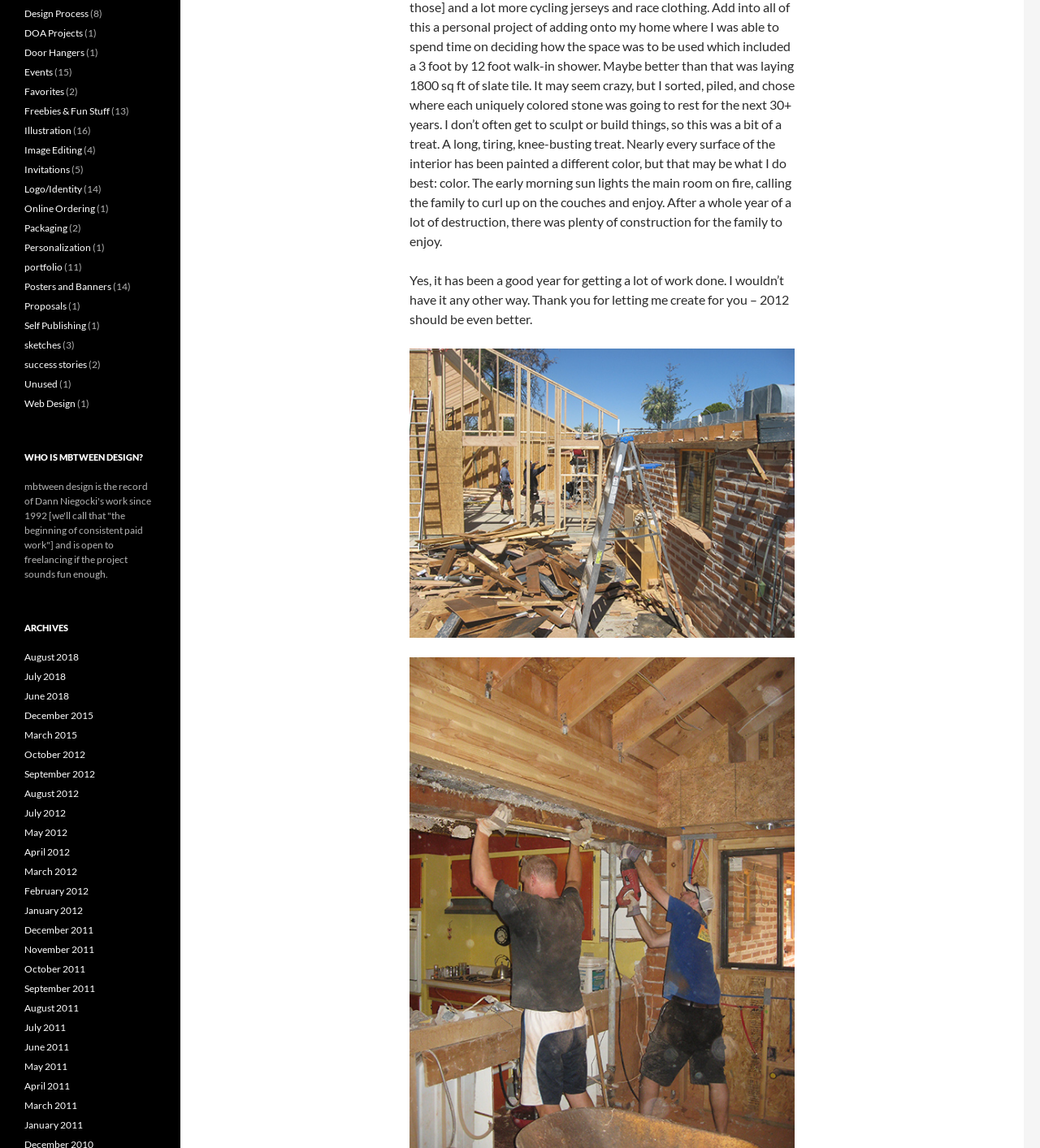Provide the bounding box coordinates for the UI element that is described by this text: "April 2011". The coordinates should be in the form of four float numbers between 0 and 1: [left, top, right, bottom].

[0.023, 0.941, 0.067, 0.951]